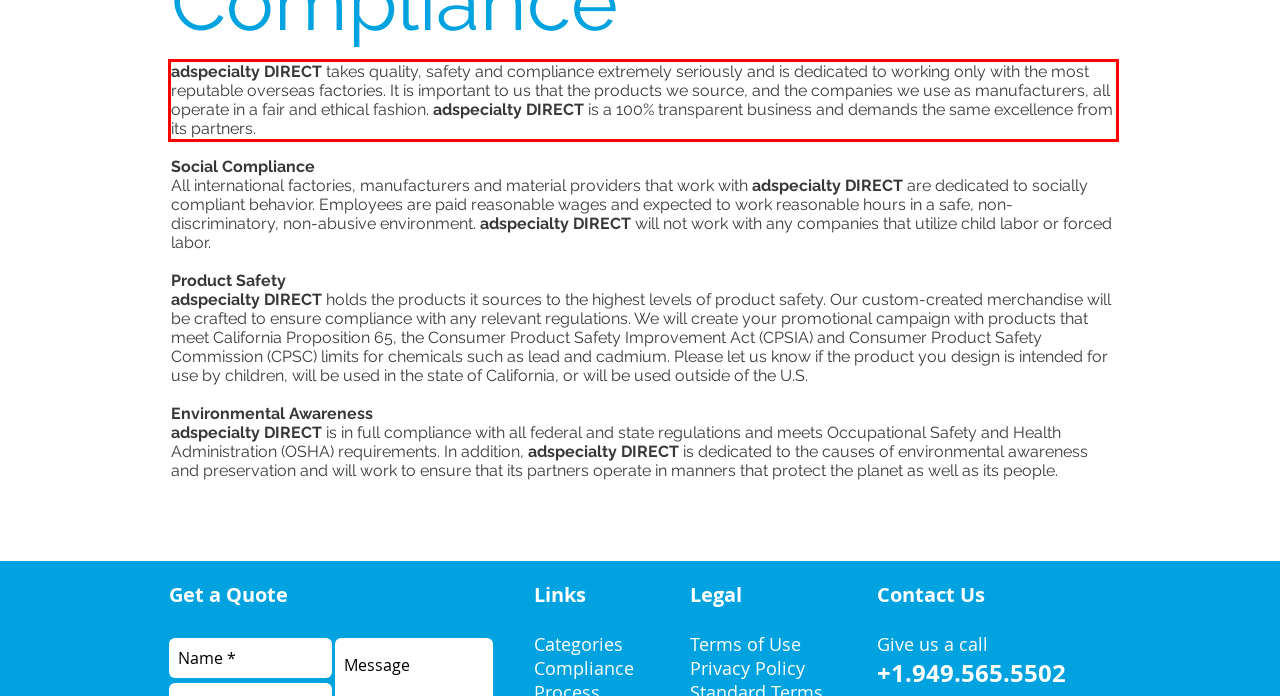Look at the webpage screenshot and recognize the text inside the red bounding box.

adspecialty DIRECT takes quality, safety and compliance extremely seriously and is dedicated to working only with the most reputable overseas factories. It is important to us that the products we source, and the companies we use as manufacturers, all operate in a fair and ethical fashion. adspecialty DIRECT is a 100% transparent business and demands the same excellence from its partners.